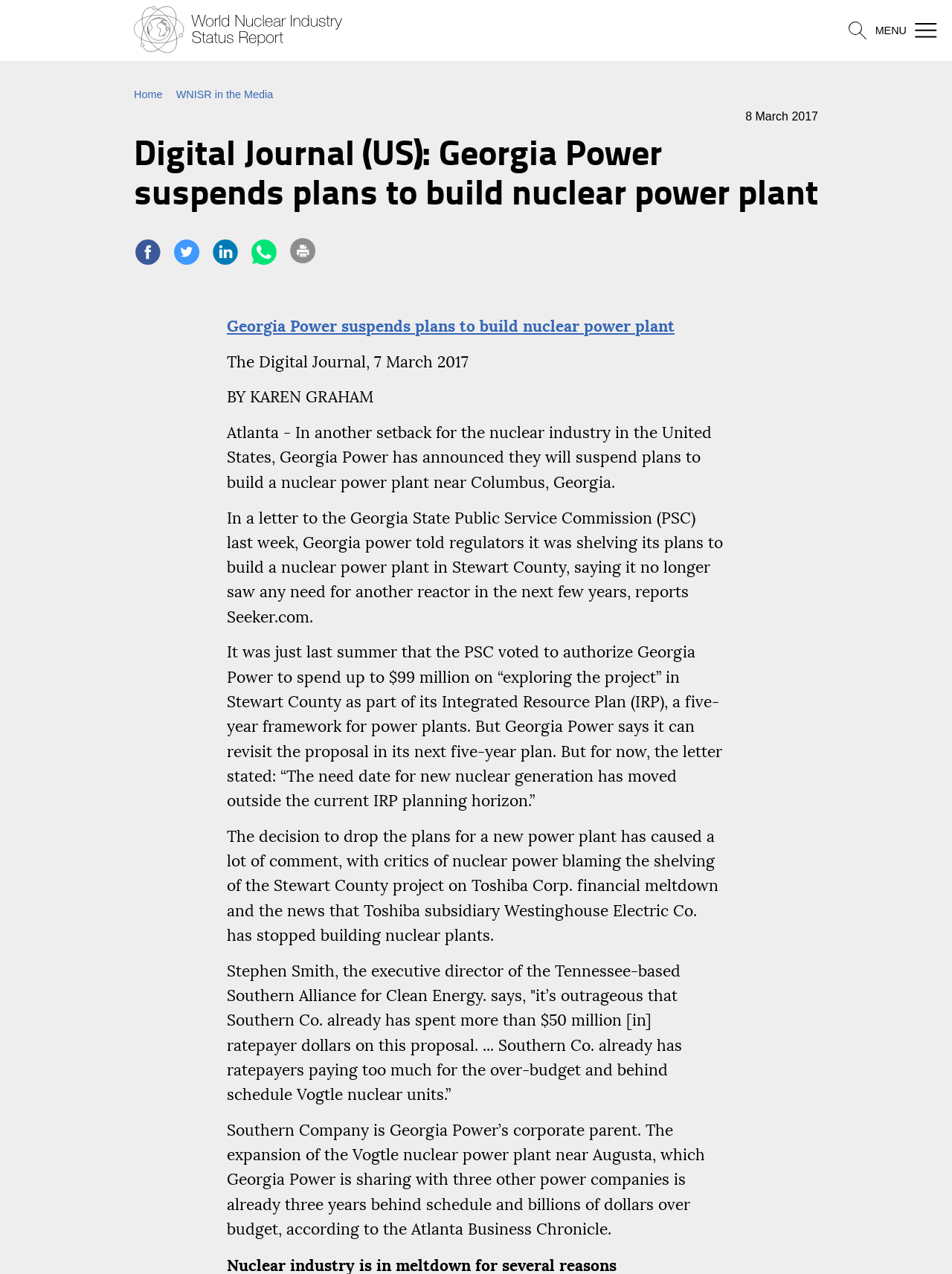Determine the bounding box coordinates of the clickable element to complete this instruction: "Click the article title". Provide the coordinates in the format of four float numbers between 0 and 1, [left, top, right, bottom].

[0.238, 0.249, 0.709, 0.264]